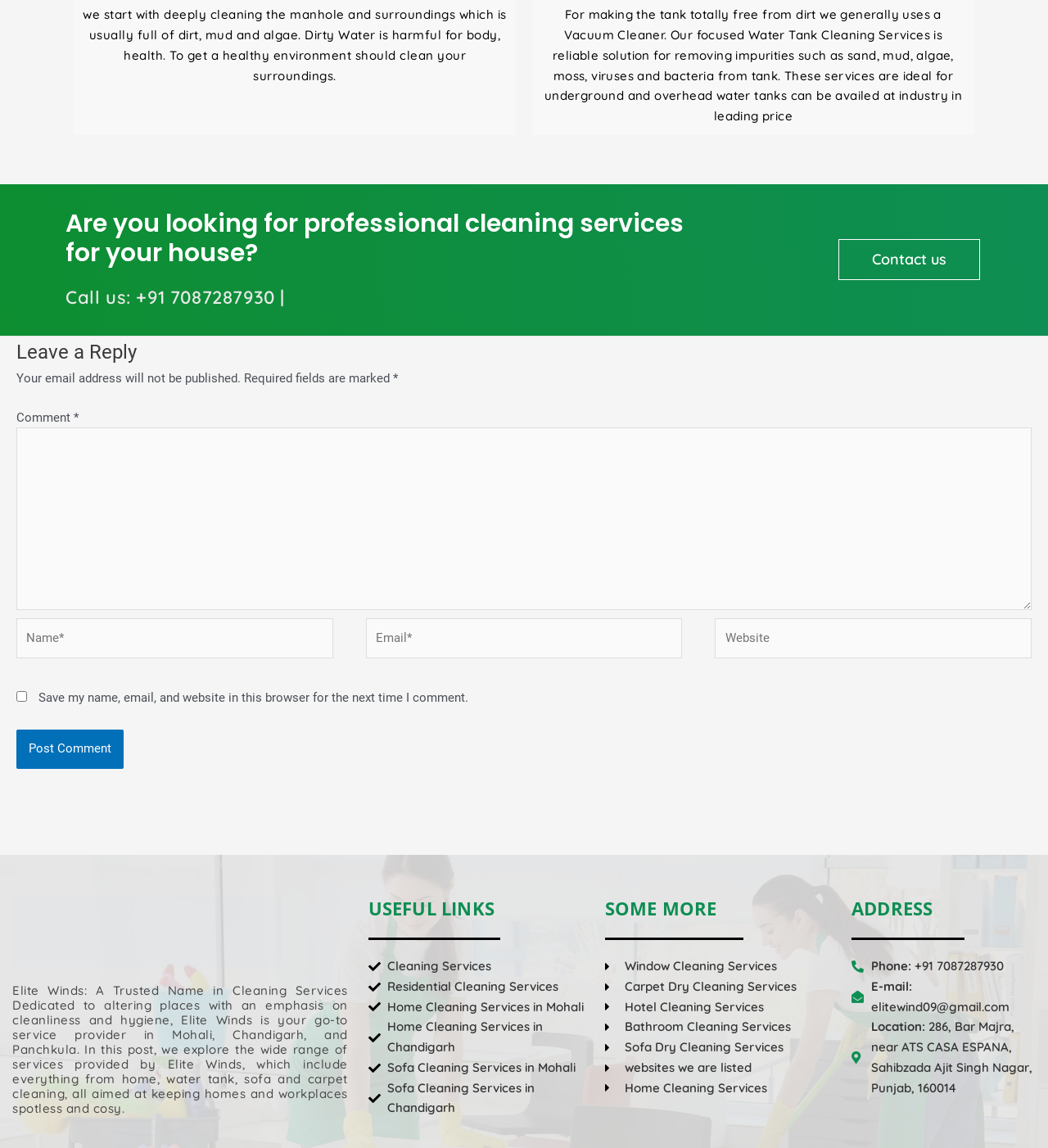Locate the bounding box coordinates of the item that should be clicked to fulfill the instruction: "Get the email address".

[0.831, 0.87, 0.963, 0.883]